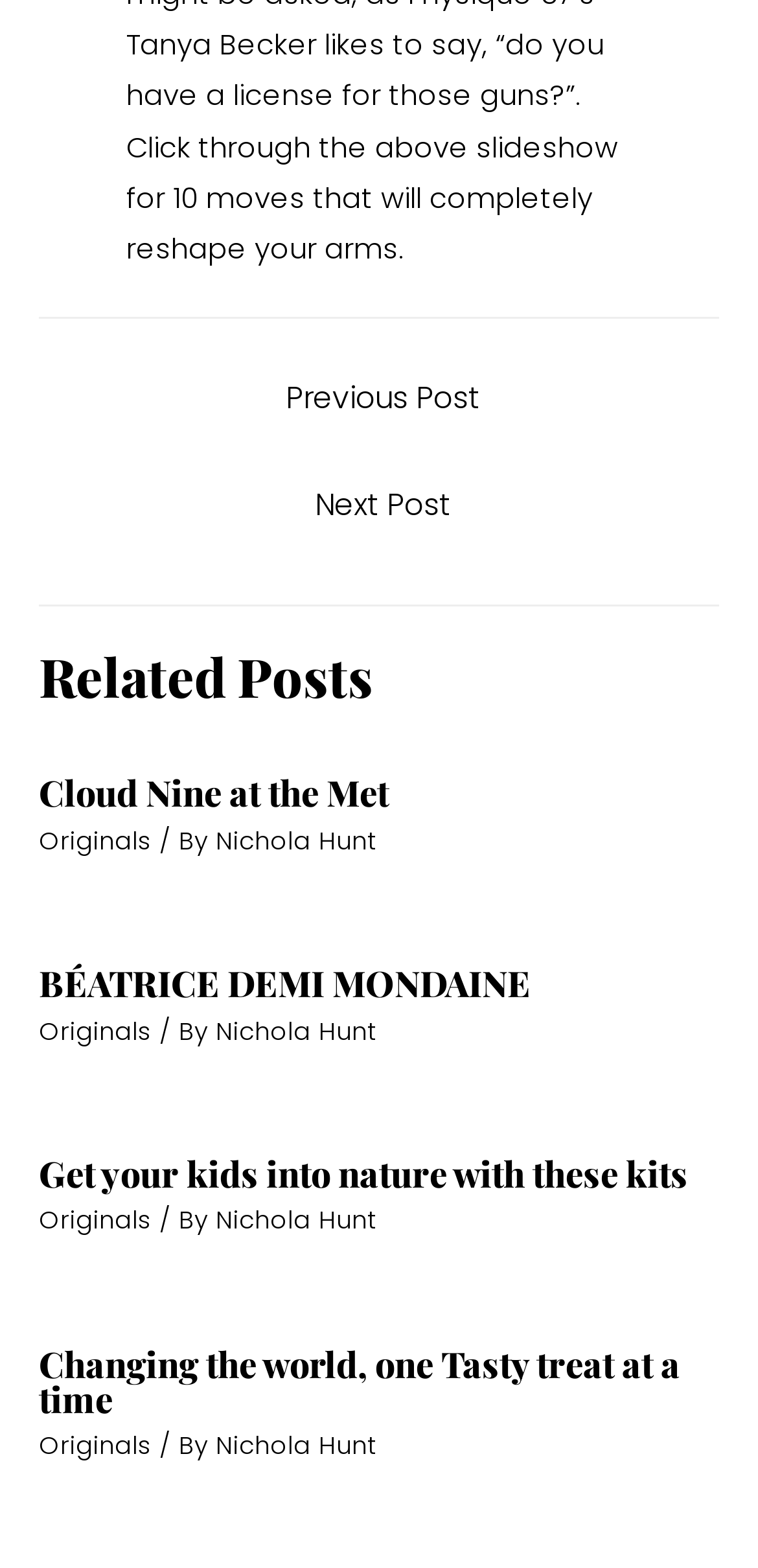Locate the bounding box coordinates of the element that should be clicked to fulfill the instruction: "Read 'Cloud Nine at the Met'".

[0.051, 0.49, 0.513, 0.521]